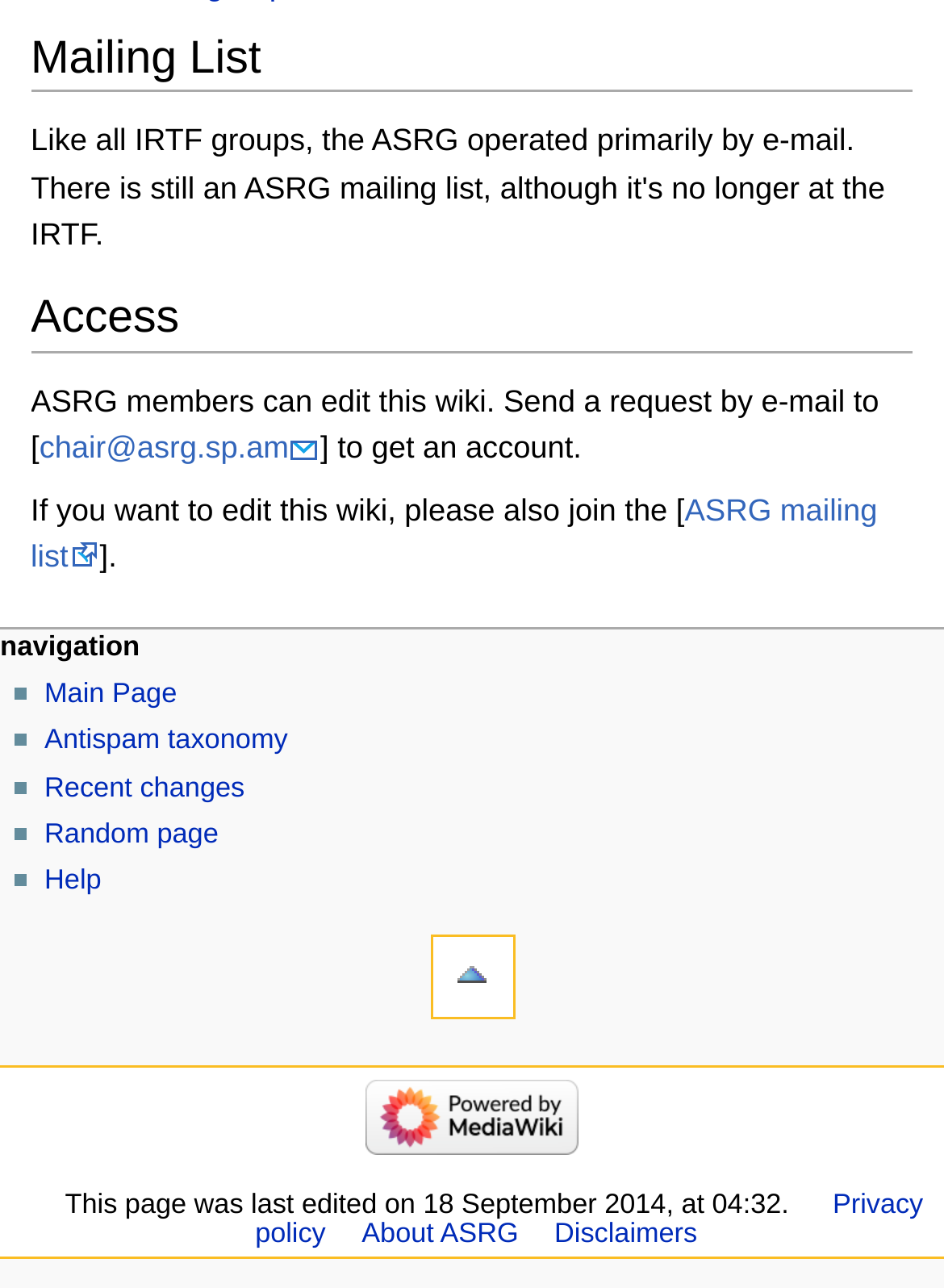What is the shortcut key to view the main page?
Give a one-word or short phrase answer based on the image.

Alt+z